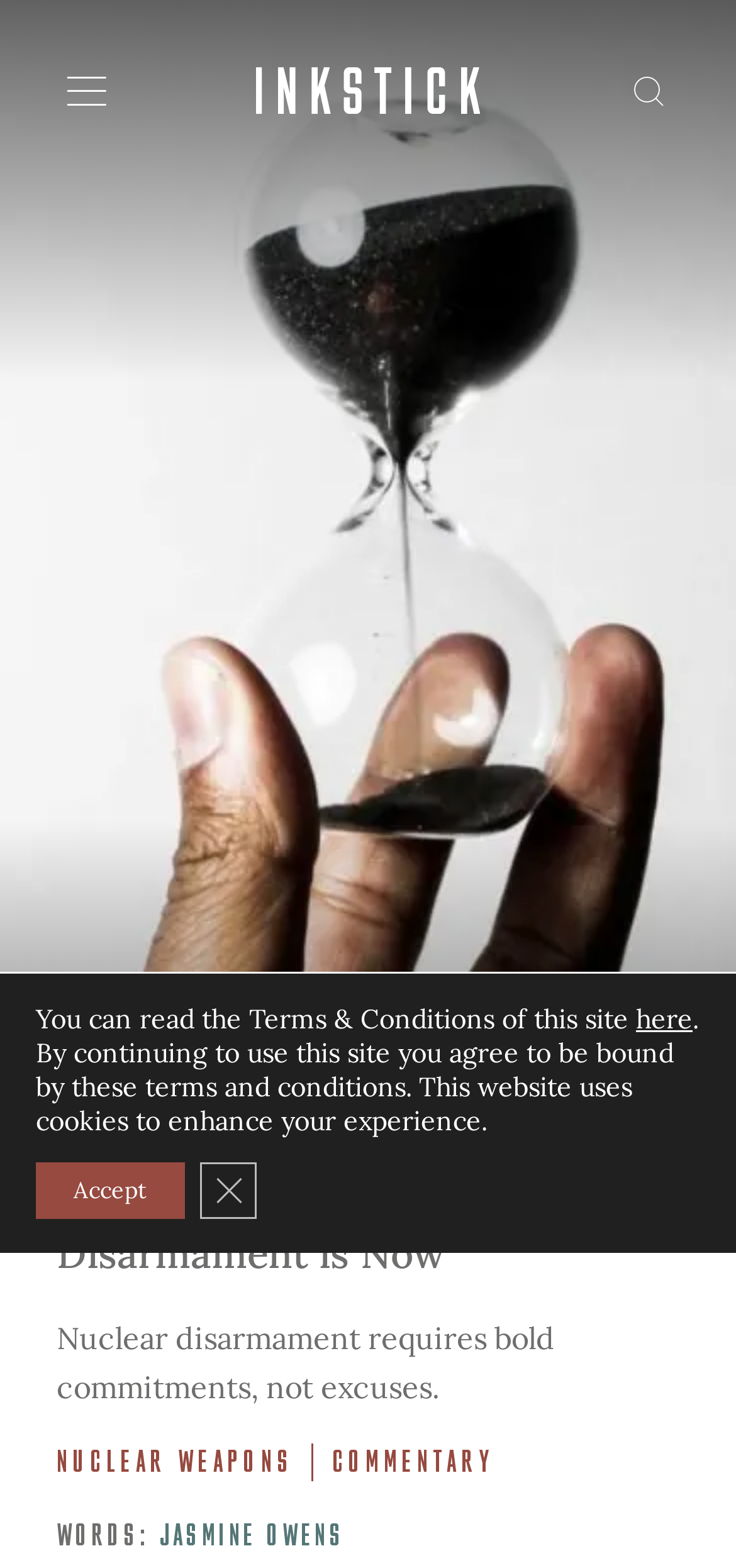Please determine the headline of the webpage and provide its content.

The Time to Act on Nuclear Disarmament is Now